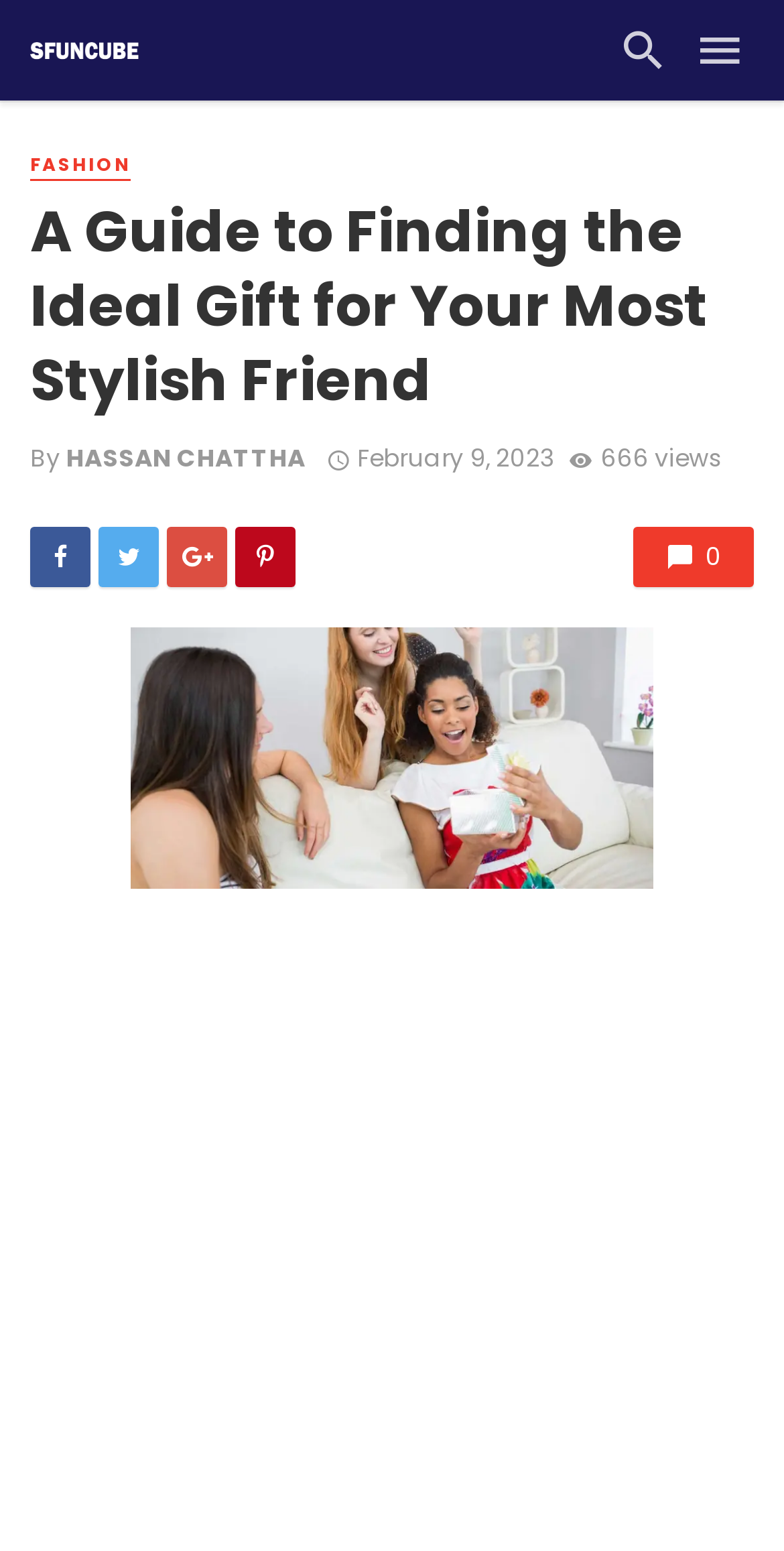Pinpoint the bounding box coordinates of the clickable area necessary to execute the following instruction: "share on social media". The coordinates should be given as four float numbers between 0 and 1, namely [left, top, right, bottom].

[0.038, 0.34, 0.115, 0.379]